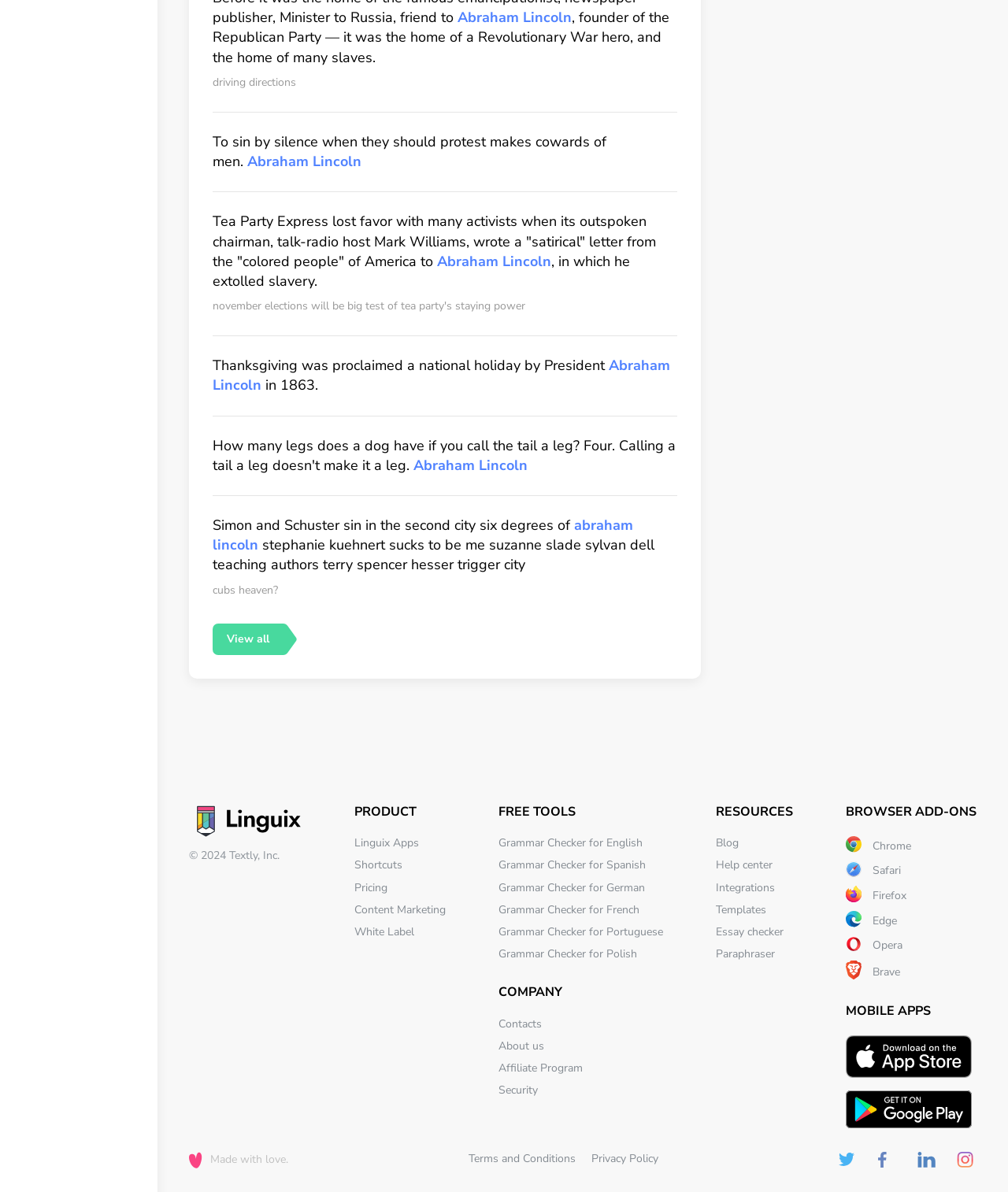Answer the question using only a single word or phrase: 
What is the purpose of the 'View all' link?

To view more content